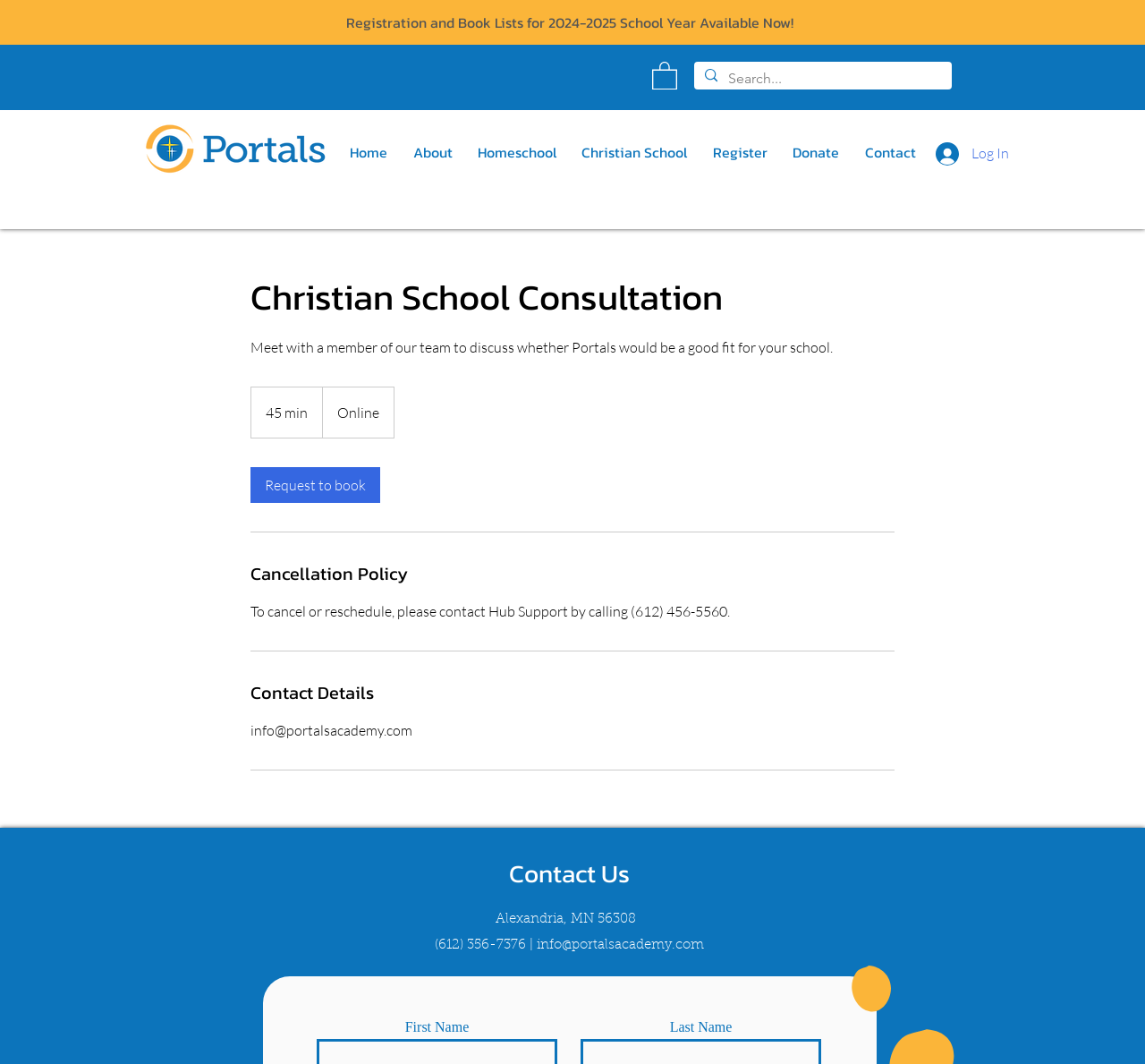Identify the bounding box coordinates of the area you need to click to perform the following instruction: "Search for a term".

None